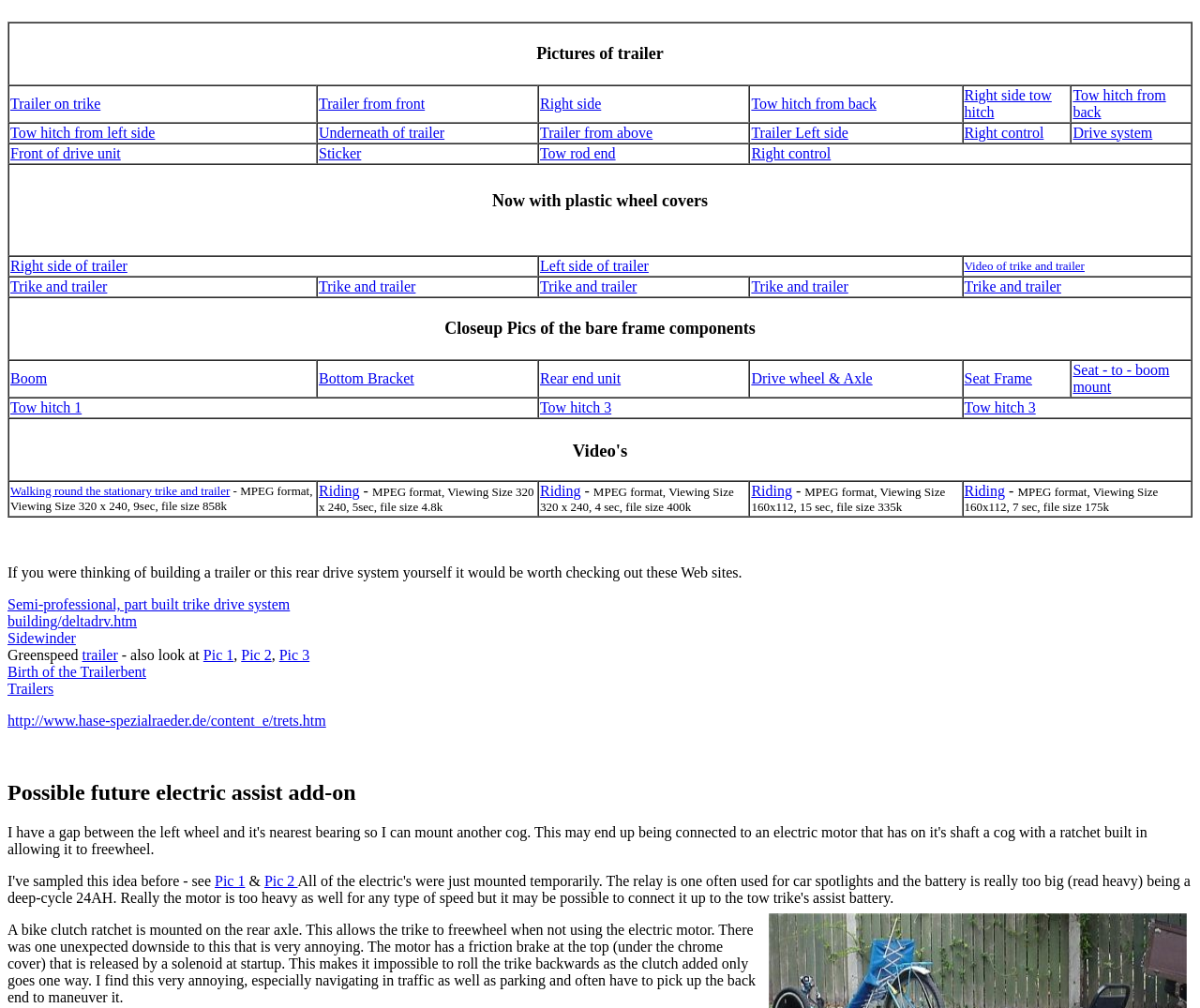Determine the bounding box coordinates for the UI element matching this description: "Sidewinder".

[0.006, 0.625, 0.063, 0.641]